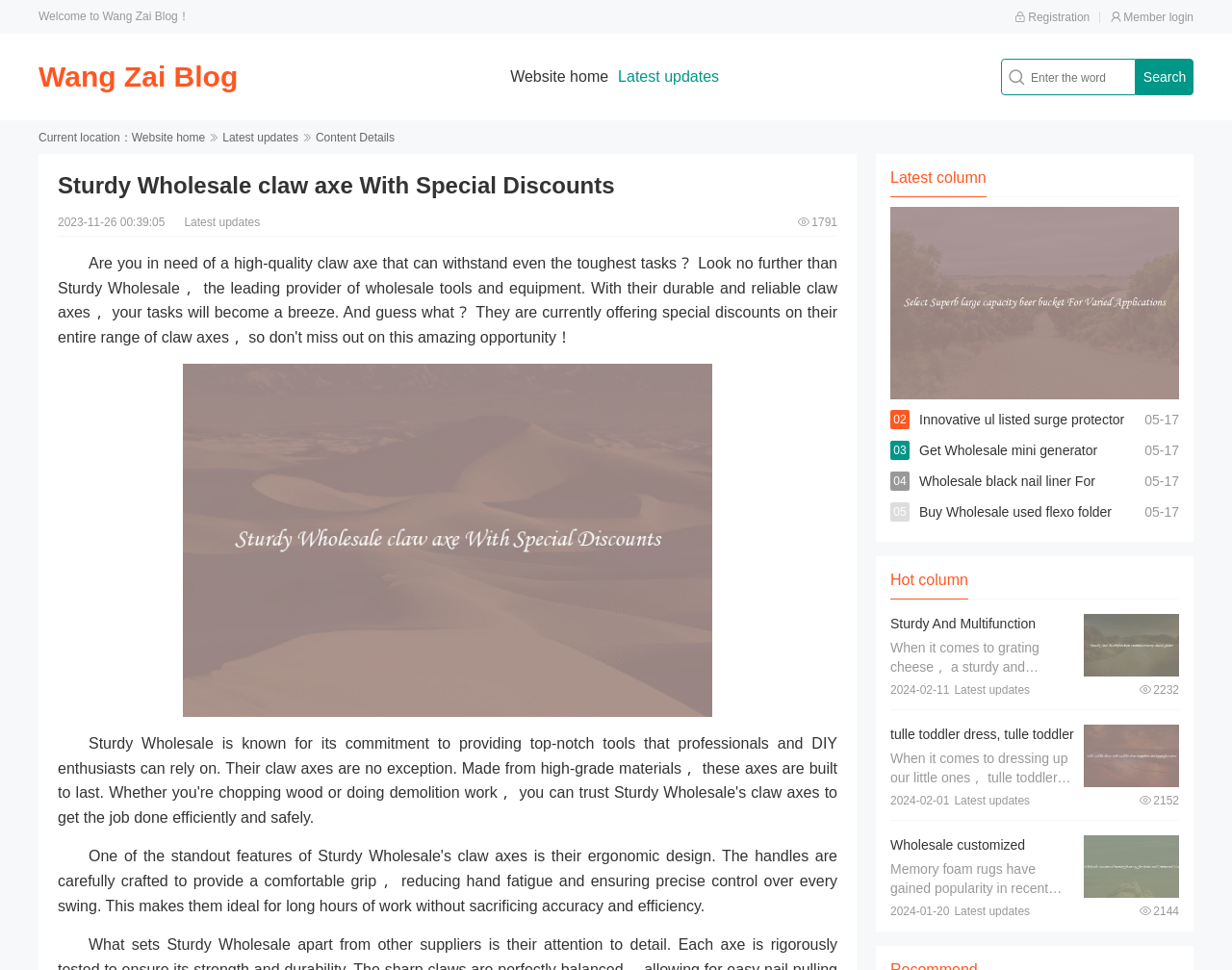Please provide the bounding box coordinates for the UI element as described: "Search". The coordinates must be four floats between 0 and 1, represented as [left, top, right, bottom].

[0.922, 0.061, 0.969, 0.098]